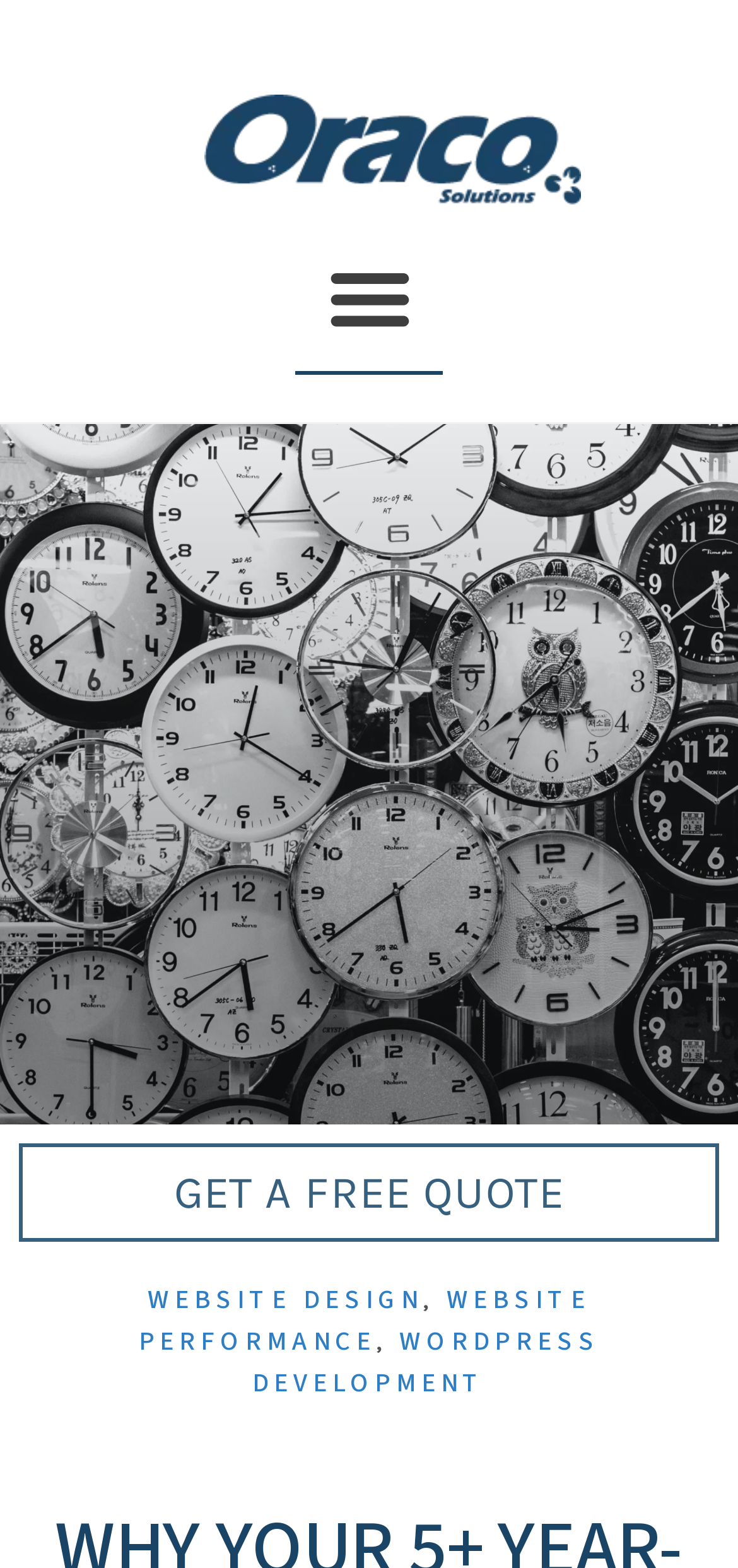Use the information in the screenshot to answer the question comprehensively: What is the company name on the top left?

By looking at the top left corner of the webpage, I see an image and a link with the same text 'Oraco Website Design', which suggests that it is the company name.